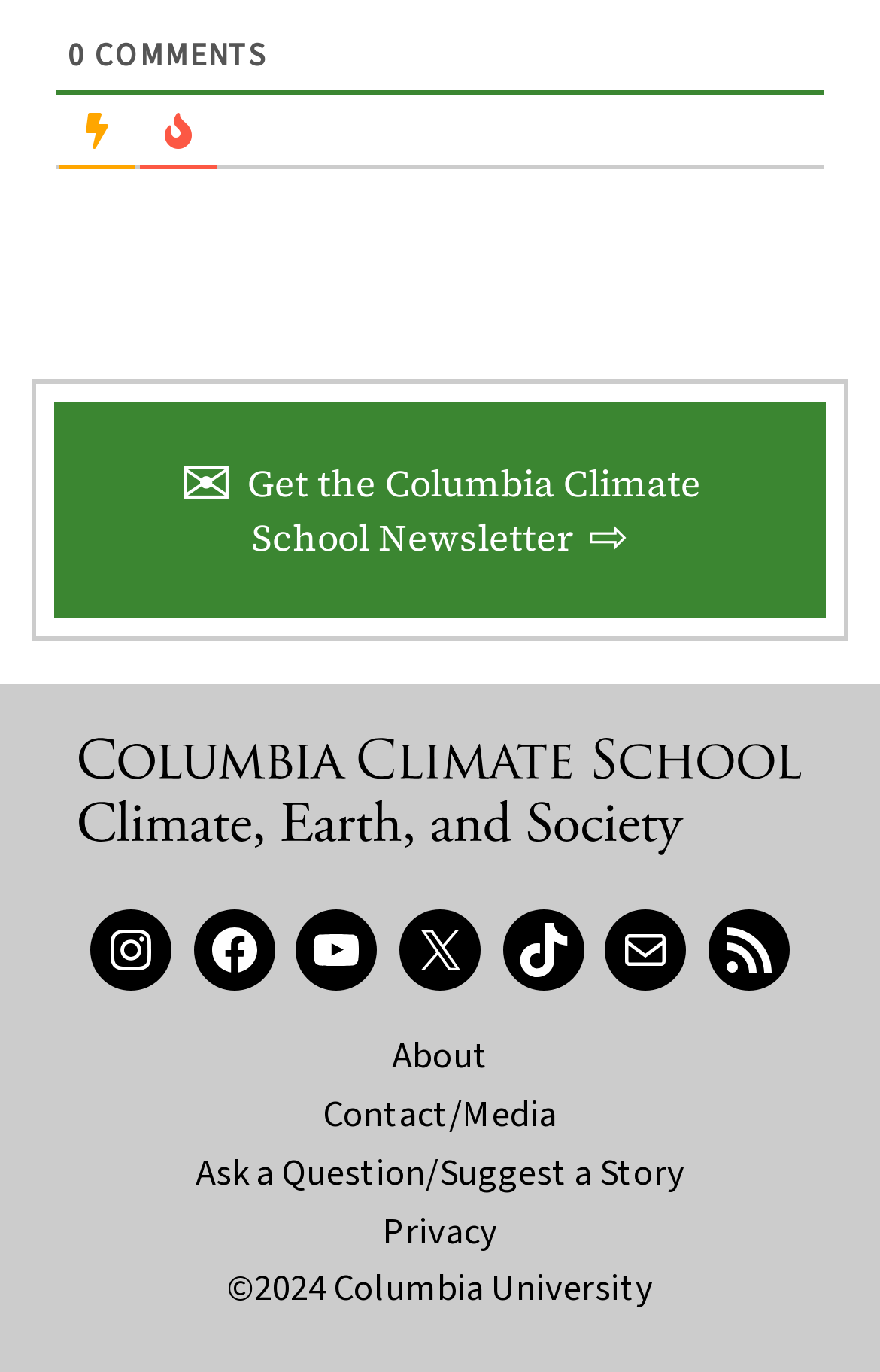What is the copyright year?
With the help of the image, please provide a detailed response to the question.

The copyright year can be found at the bottom of the webpage, in the link element with the text '©2024 Columbia University'.